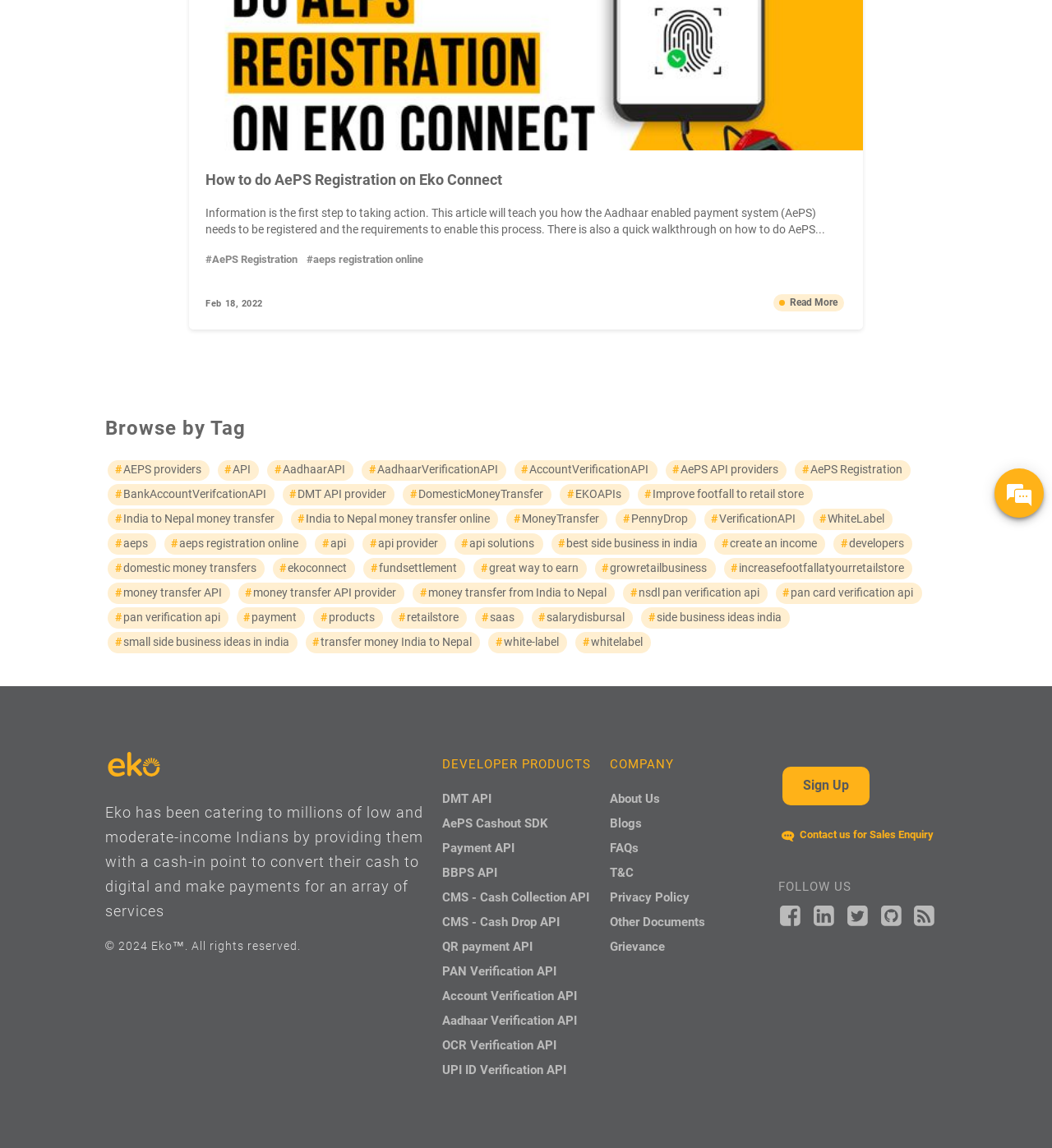Predict the bounding box of the UI element based on the description: "api provider". The coordinates should be four float numbers between 0 and 1, formatted as [left, top, right, bottom].

[0.342, 0.463, 0.426, 0.485]